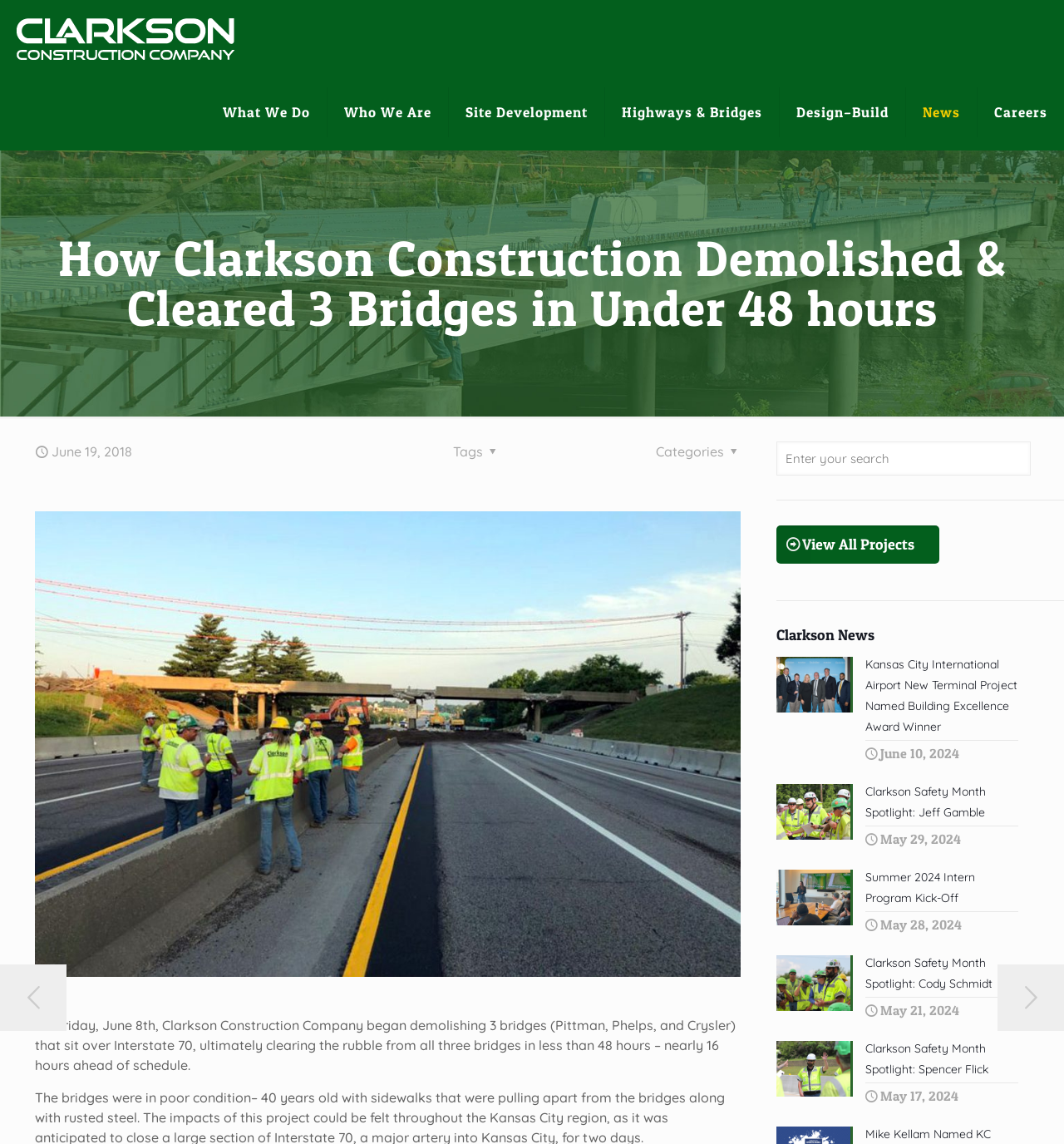Look at the image and answer the question in detail:
What is the company name?

The company name can be found in the top-left corner of the webpage, where it says 'Clarkson Construction' in a logo format, and also in the link 'Clarkson Construction' with a bounding box coordinate of [0.016, 0.0, 0.22, 0.065].